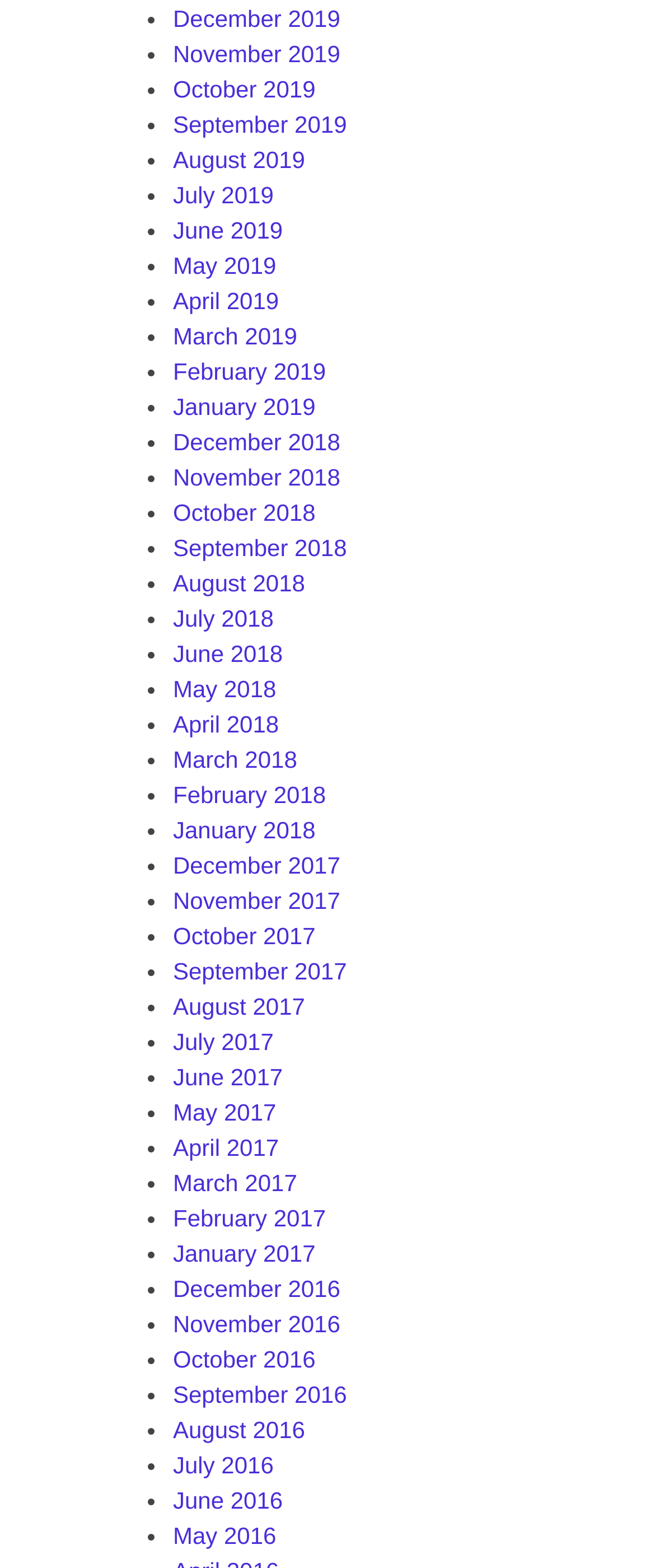Please determine the bounding box coordinates of the area that needs to be clicked to complete this task: 'View October 2016'. The coordinates must be four float numbers between 0 and 1, formatted as [left, top, right, bottom].

[0.264, 0.858, 0.482, 0.875]